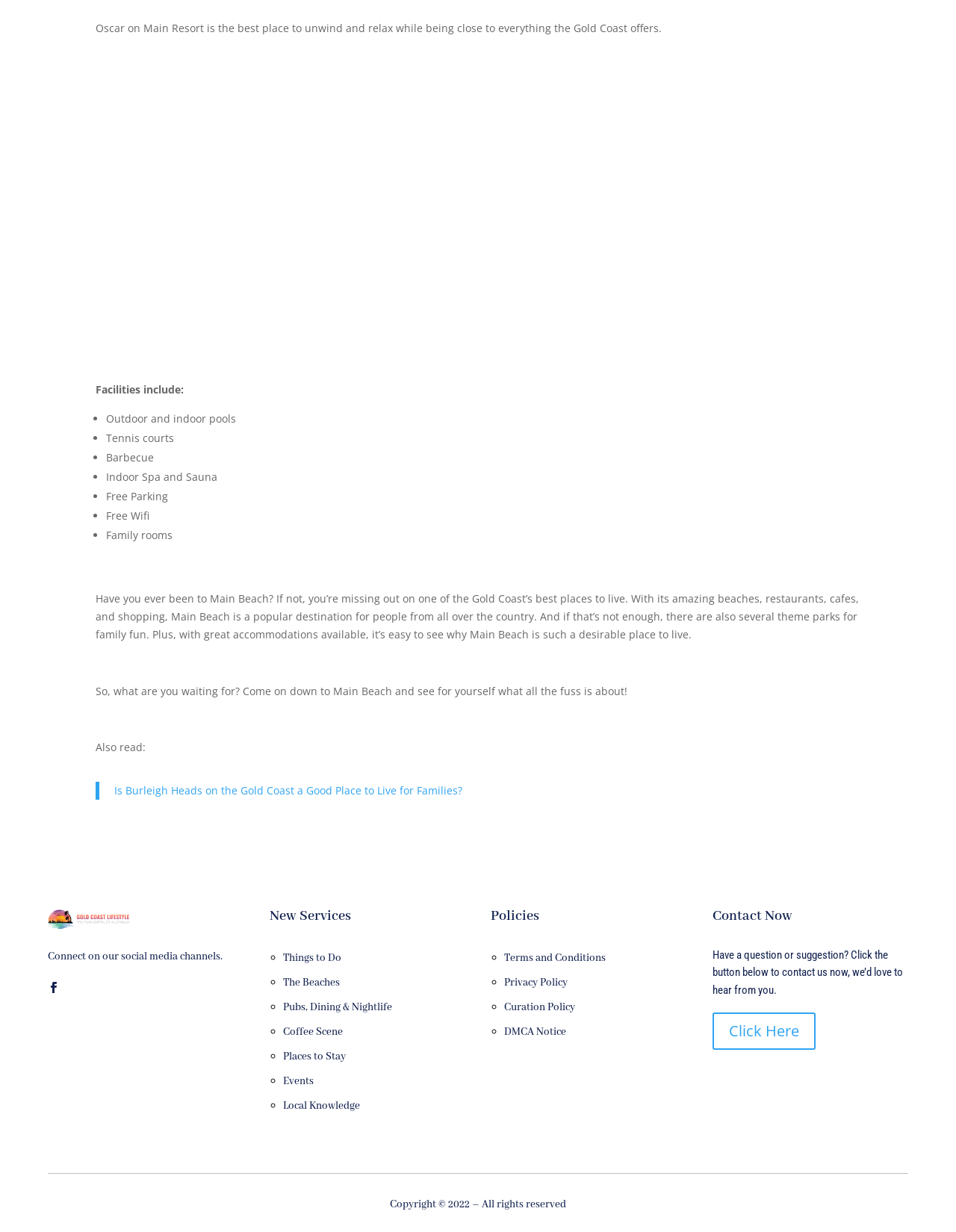Using details from the image, please answer the following question comprehensively:
What is the location of the resort?

The webpage mentions 'Main Beach' and 'Gold Coast' several times, indicating that the location of the resort is Main Beach, Gold Coast.